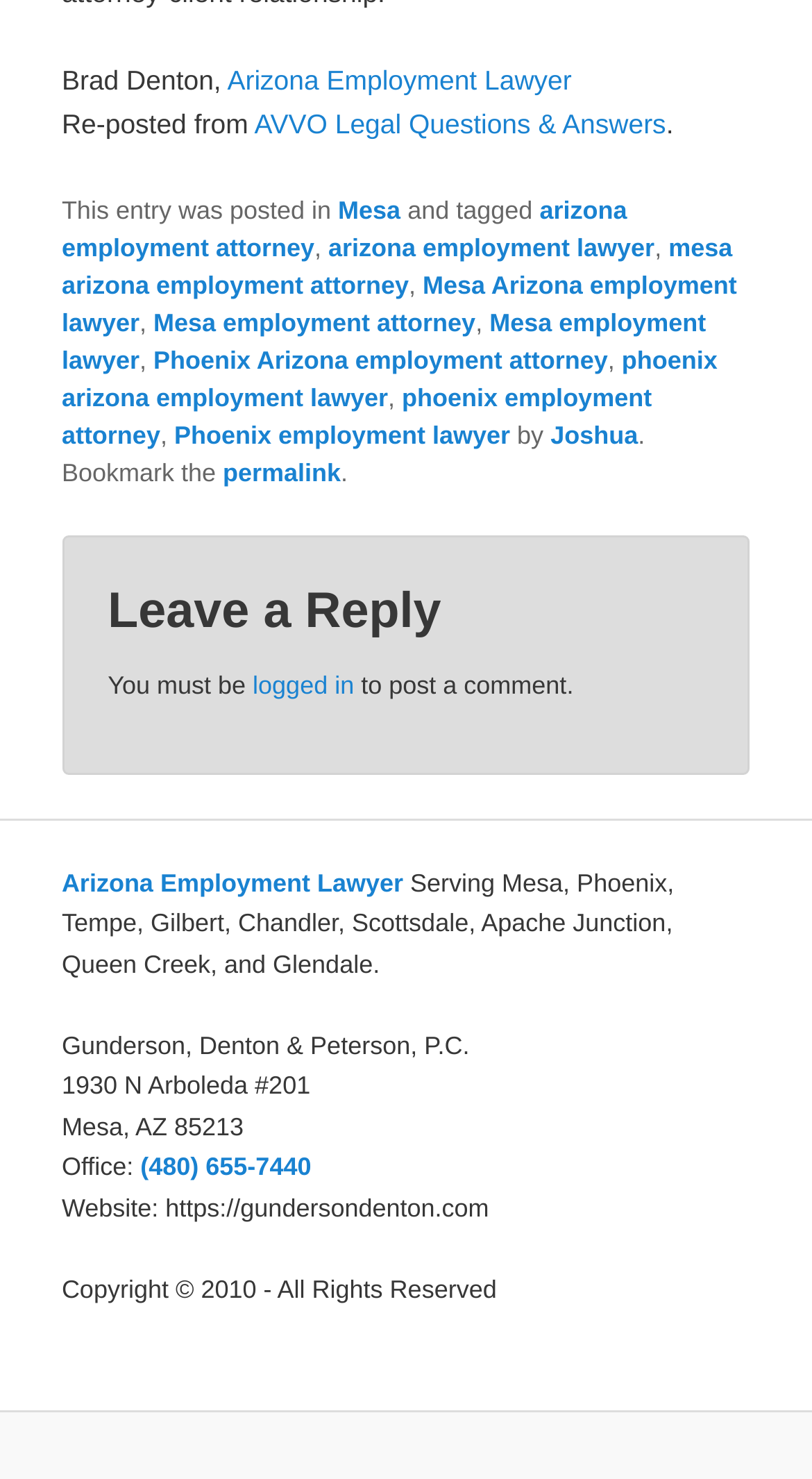Highlight the bounding box coordinates of the element you need to click to perform the following instruction: "Click on the link to leave a reply."

[0.133, 0.393, 0.867, 0.437]